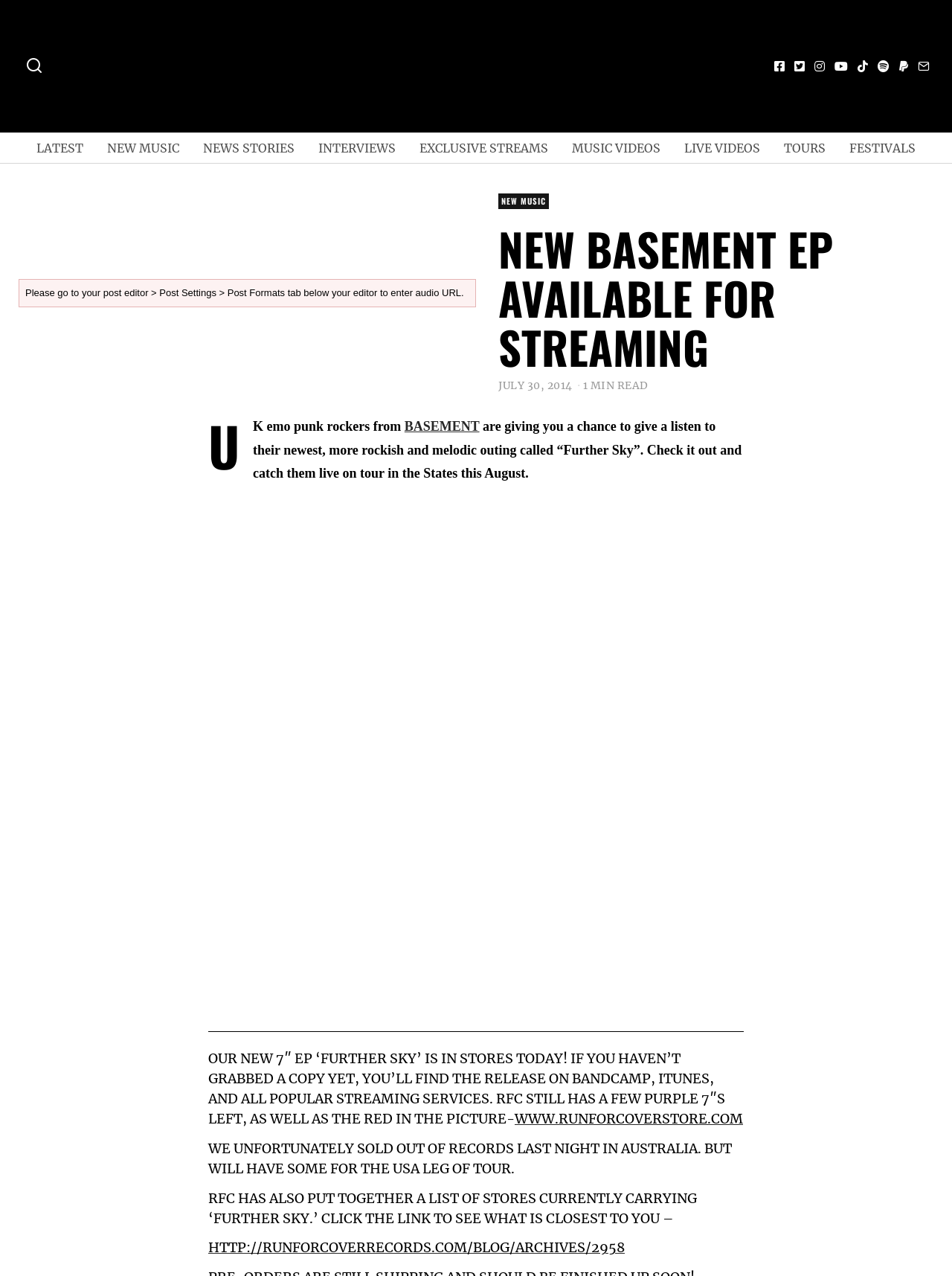Identify the bounding box coordinates of the area you need to click to perform the following instruction: "Click the 'LATEST' link".

[0.027, 0.104, 0.098, 0.128]